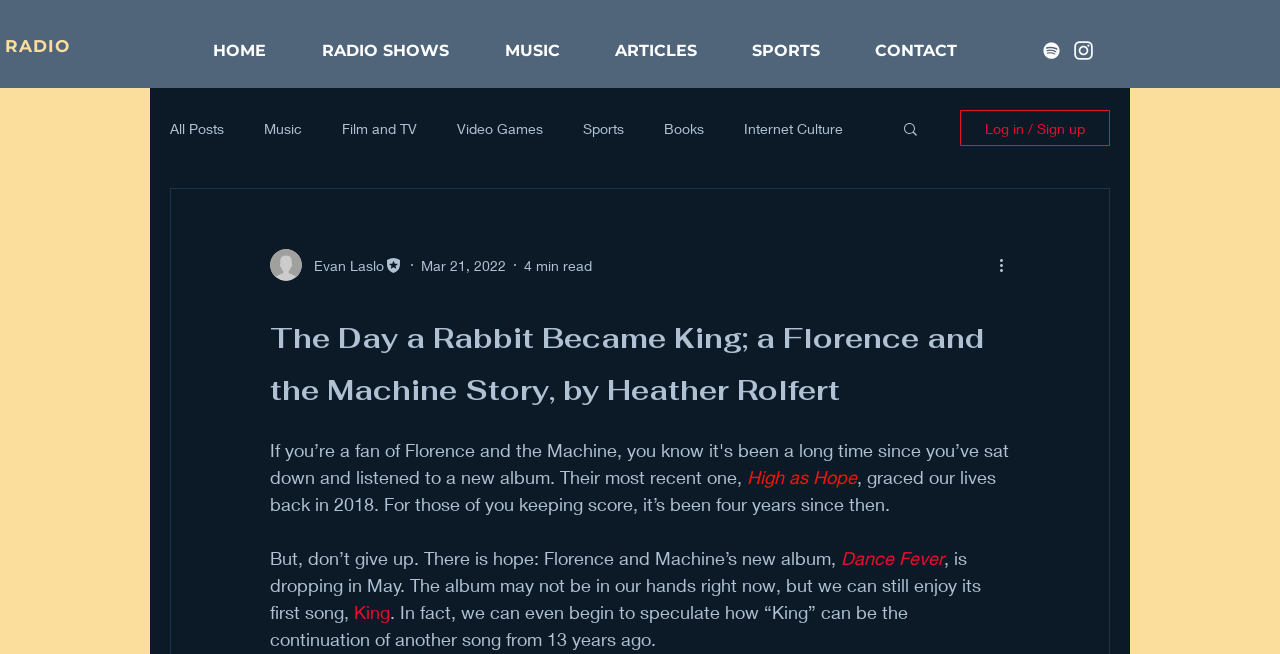Answer this question using a single word or a brief phrase:
Who is the author of the article?

Heather Rolfert